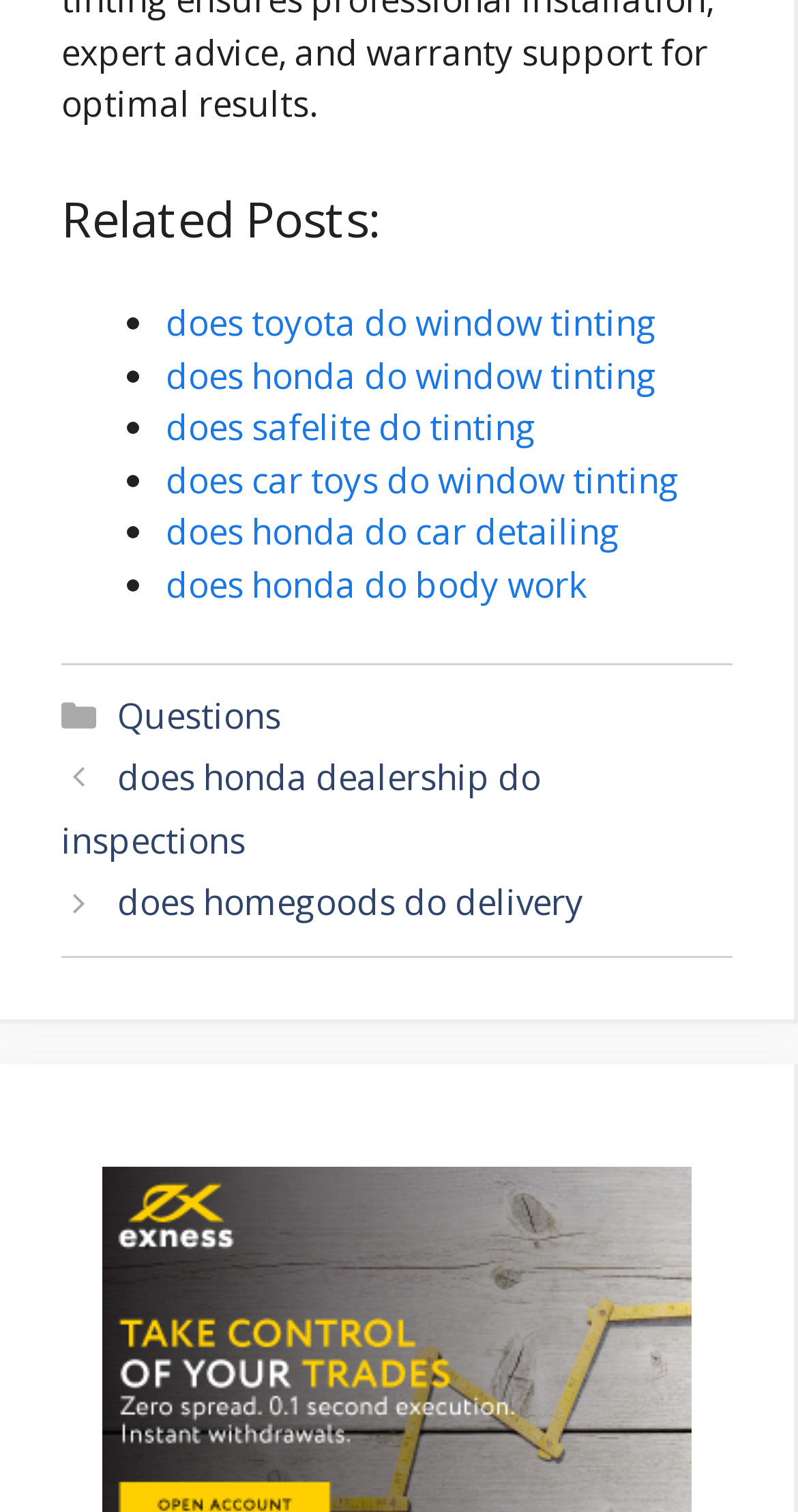Locate the bounding box coordinates of the region to be clicked to comply with the following instruction: "Click on 'does honda do car detailing'". The coordinates must be four float numbers between 0 and 1, in the form [left, top, right, bottom].

[0.208, 0.336, 0.777, 0.367]